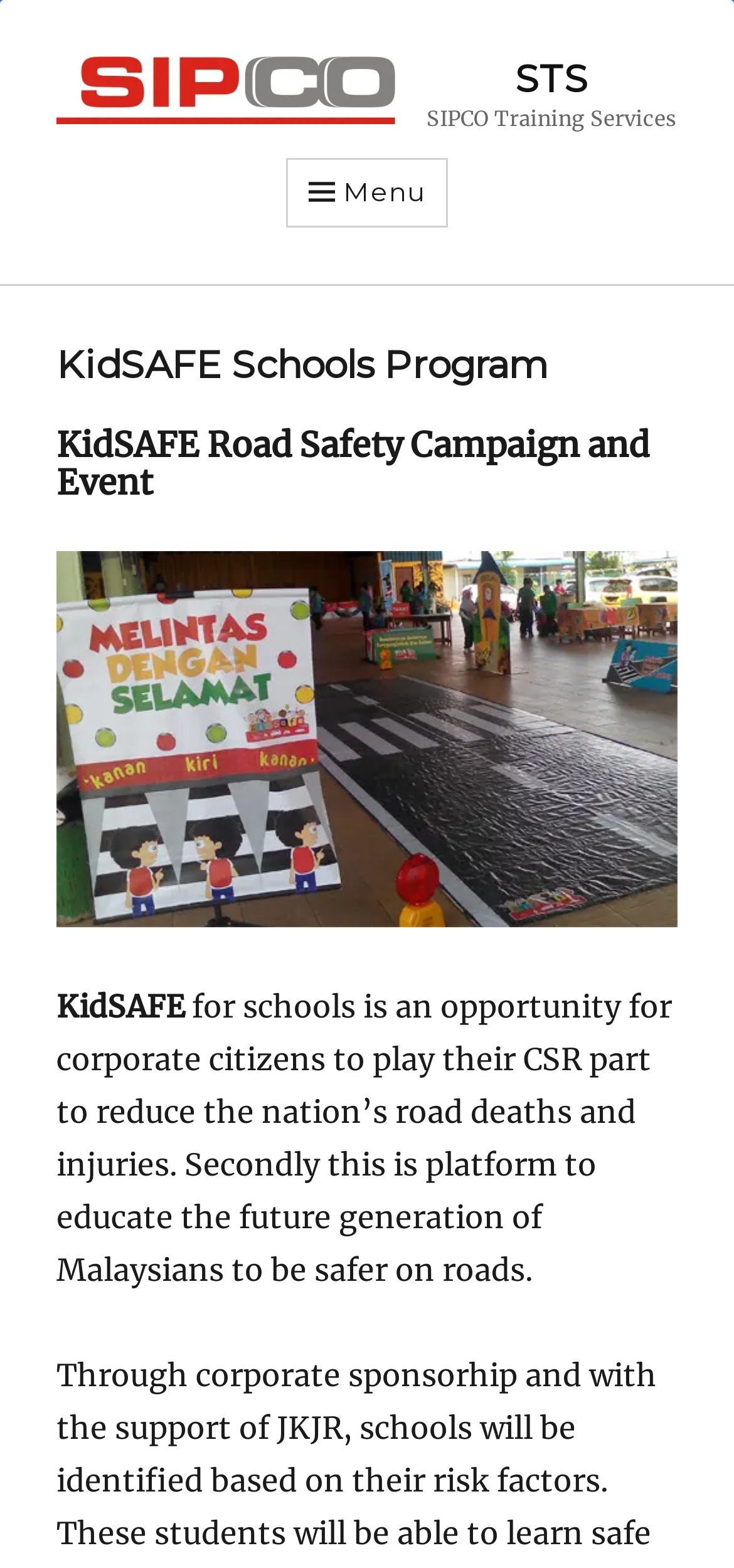Please determine the heading text of this webpage.

KidSAFE Schools Program